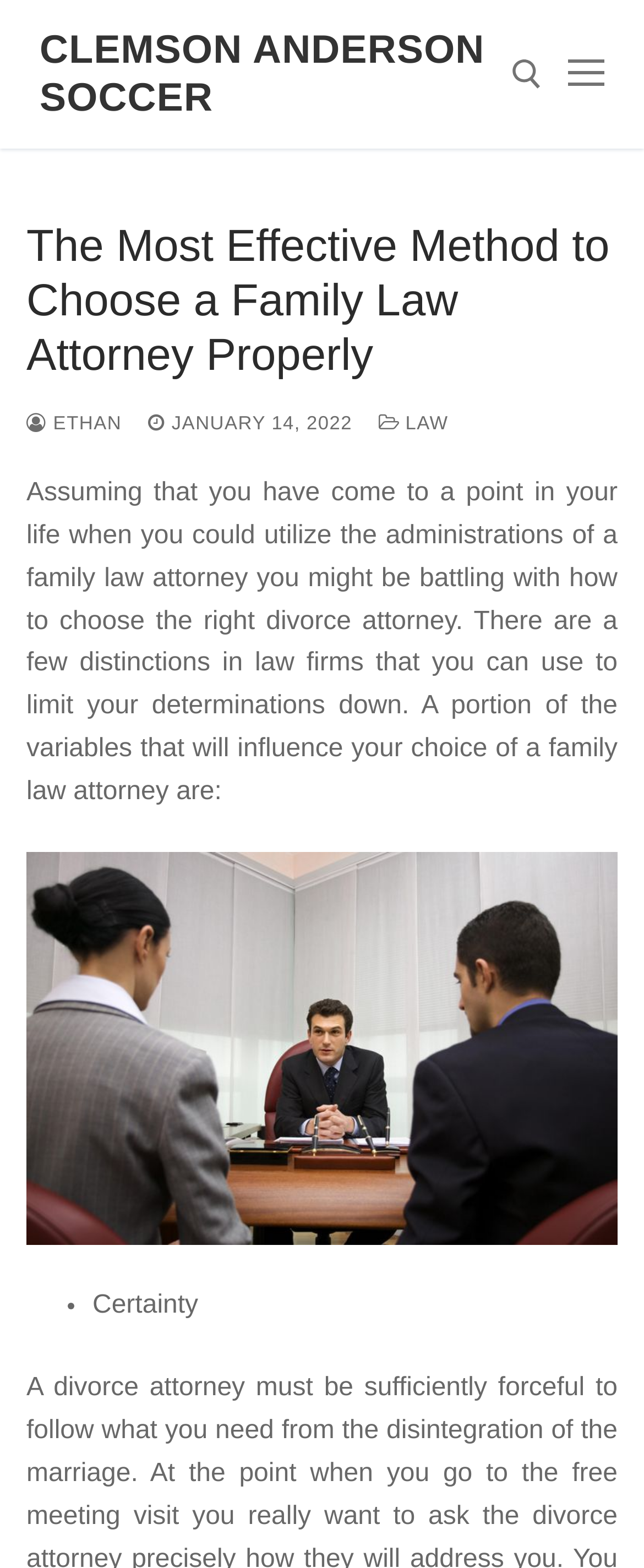Determine the bounding box coordinates of the section to be clicked to follow the instruction: "View the family law image". The coordinates should be given as four float numbers between 0 and 1, formatted as [left, top, right, bottom].

[0.041, 0.543, 0.959, 0.794]